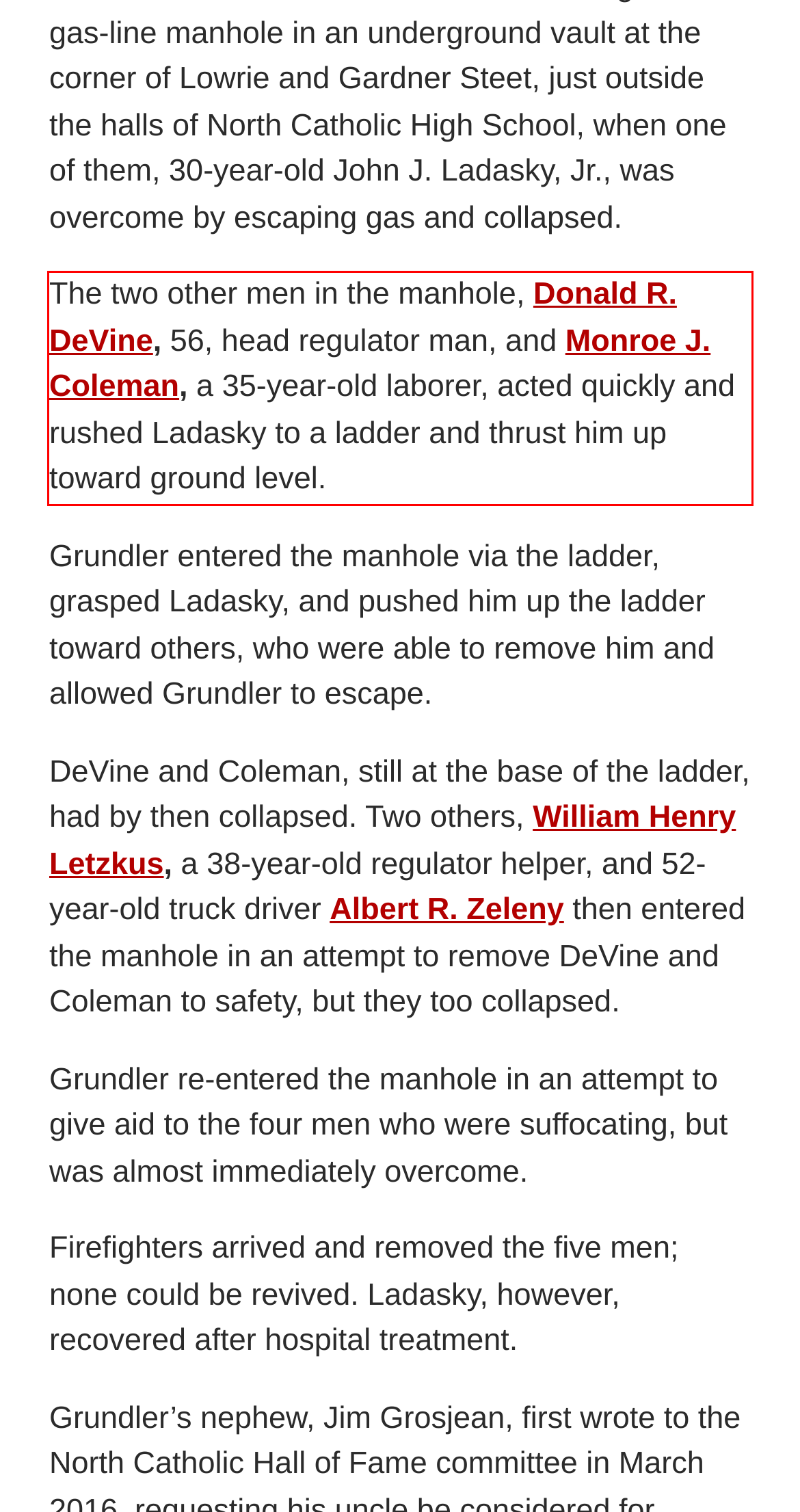Locate the red bounding box in the provided webpage screenshot and use OCR to determine the text content inside it.

The two other men in the manhole, Donald R. DeVine, 56, head regulator man, and Monroe J. Coleman, a 35-year-old laborer, acted quickly and rushed Ladasky to a ladder and thrust him up toward ground level.